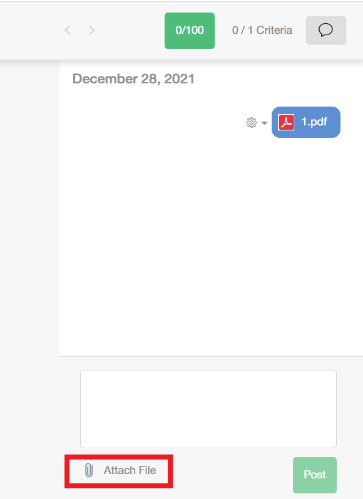What is the purpose of the section above the 'Attach File' button?
Provide a comprehensive and detailed answer to the question.

The section above the 'Attach File' button is a text field where users can provide additional context or comments to accompany the file upload, suggesting that it is designed for users to type a message.